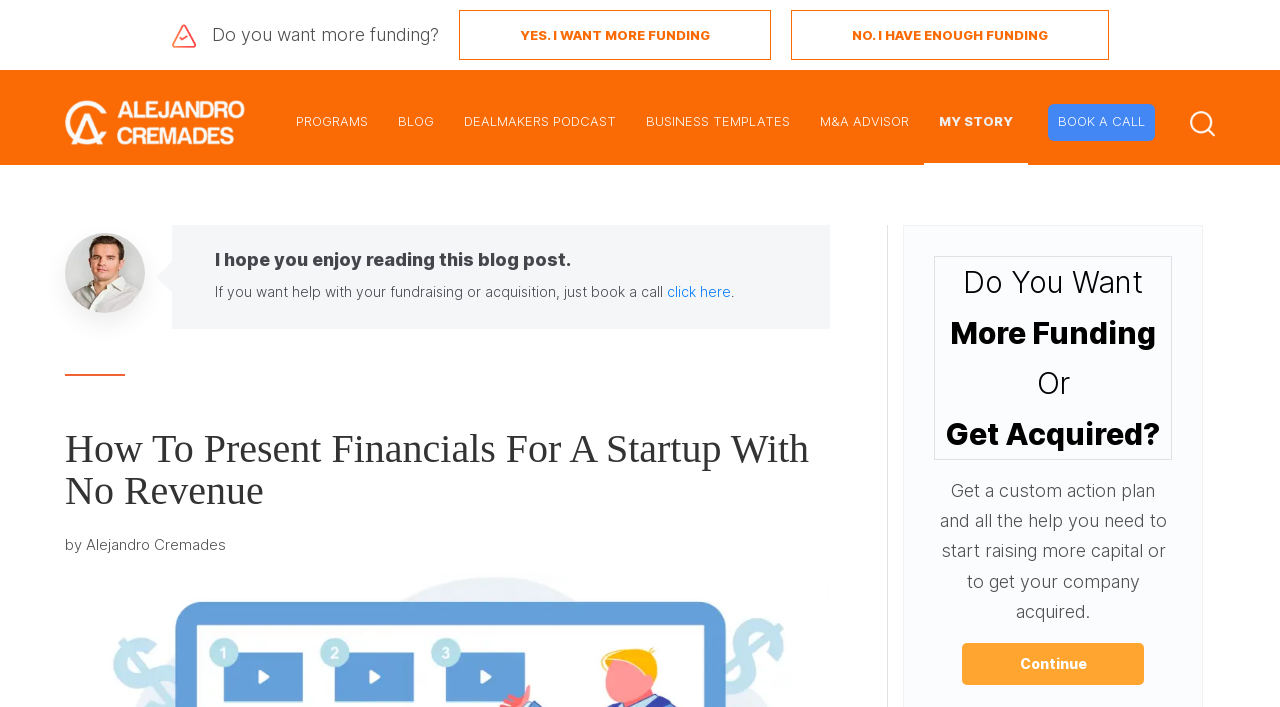What is the relationship between the author and Neil Patel?
Please provide a single word or phrase in response based on the screenshot.

Unknown